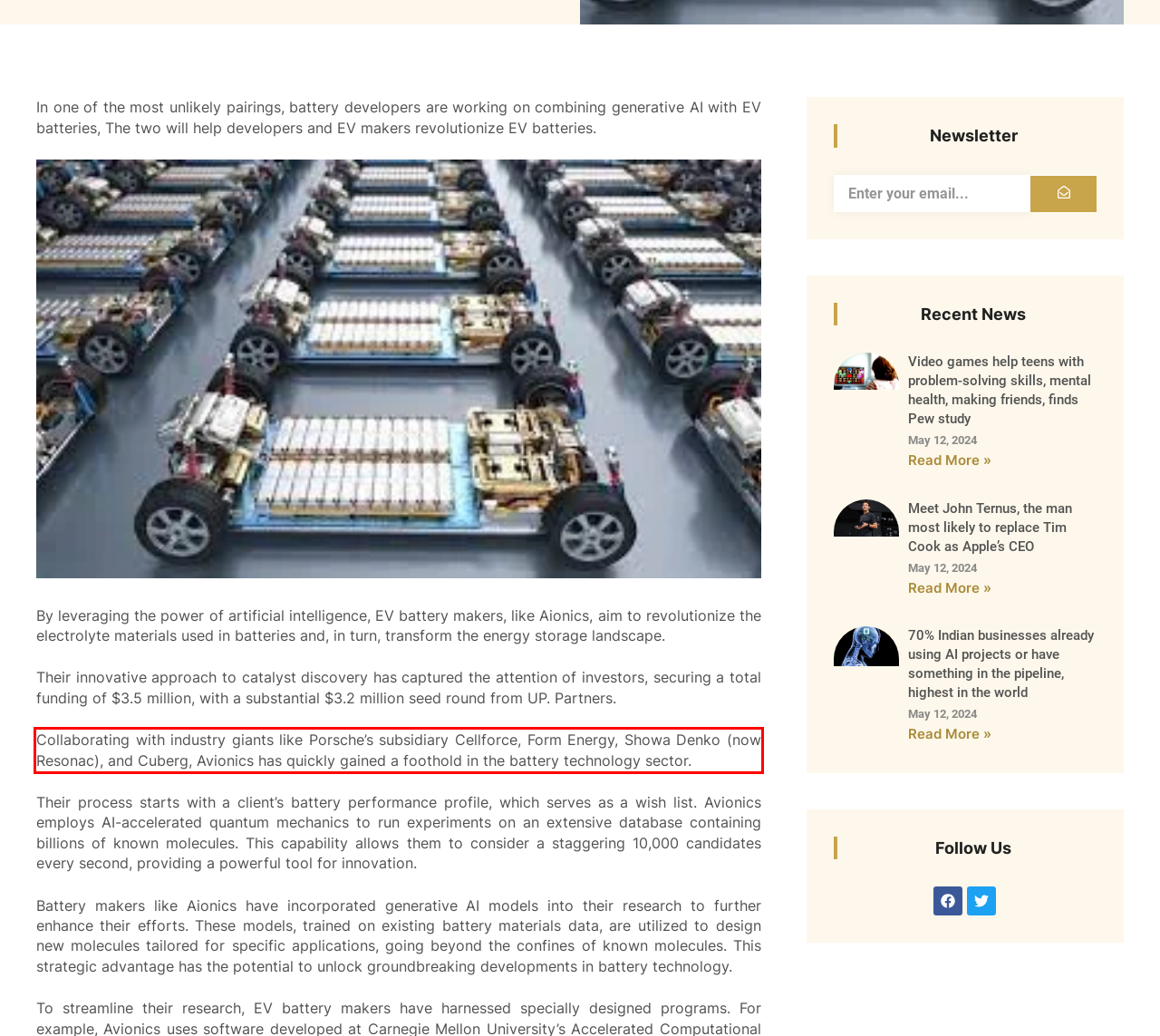Within the provided webpage screenshot, find the red rectangle bounding box and perform OCR to obtain the text content.

Collaborating with industry giants like Porsche’s subsidiary Cellforce, Form Energy, Showa Denko (now Resonac), and Cuberg, Avionics has quickly gained a foothold in the battery technology sector.